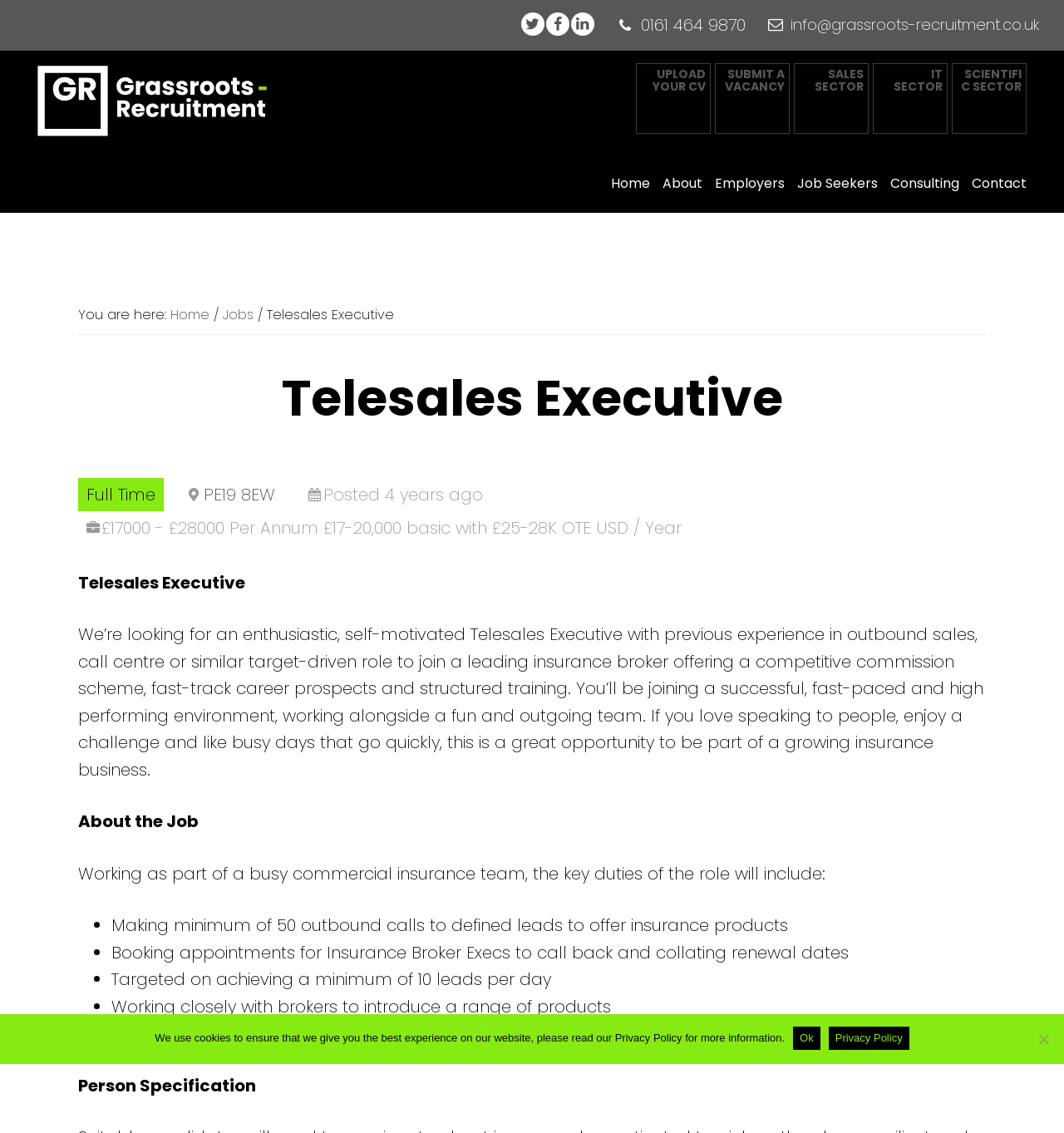What is the location of the job?
Provide a short answer using one word or a brief phrase based on the image.

PE19 8EW